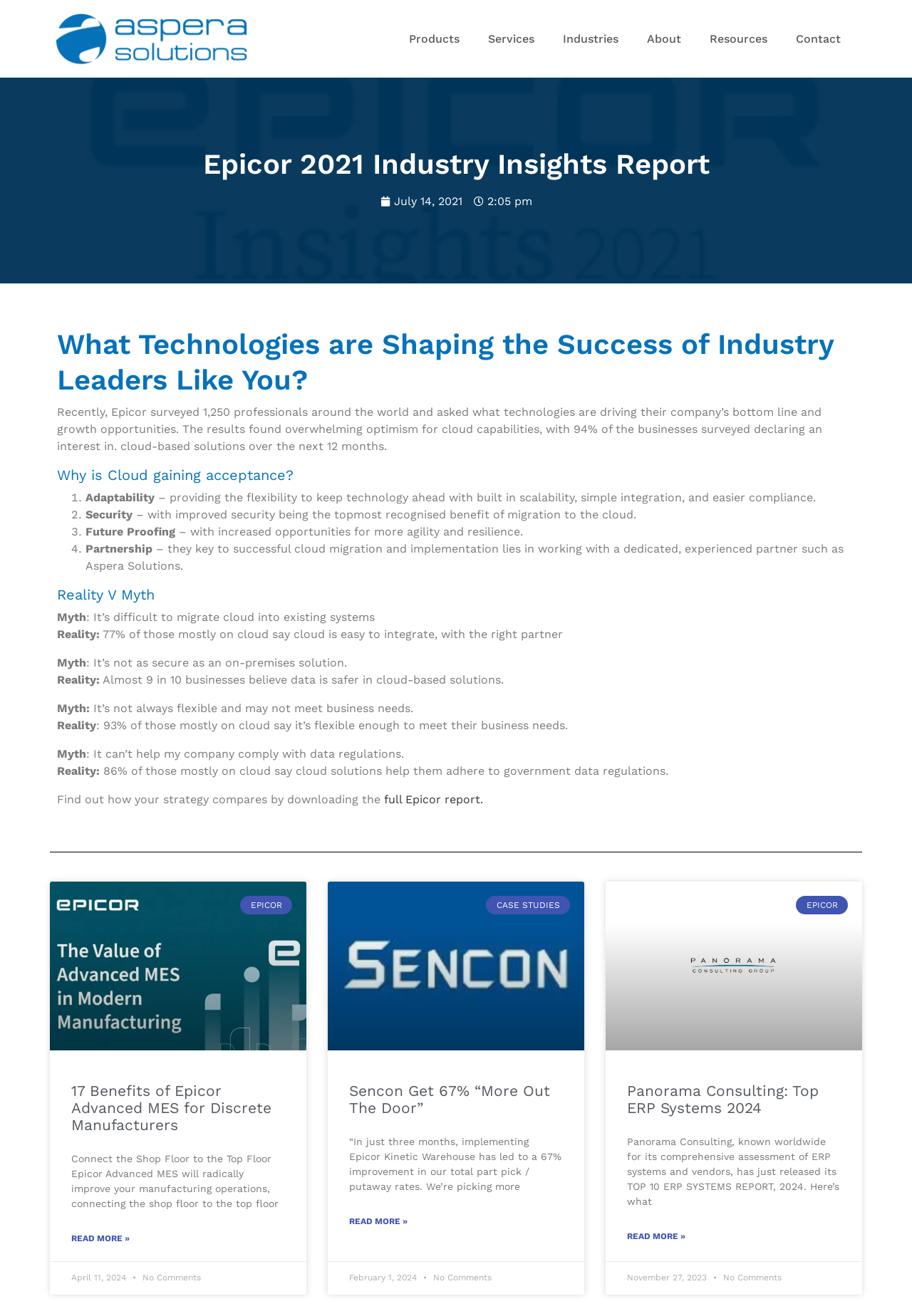Find the bounding box coordinates for the area you need to click to carry out the instruction: "Read the full Epicor report". The coordinates should be four float numbers between 0 and 1, indicated as [left, top, right, bottom].

[0.421, 0.602, 0.53, 0.613]